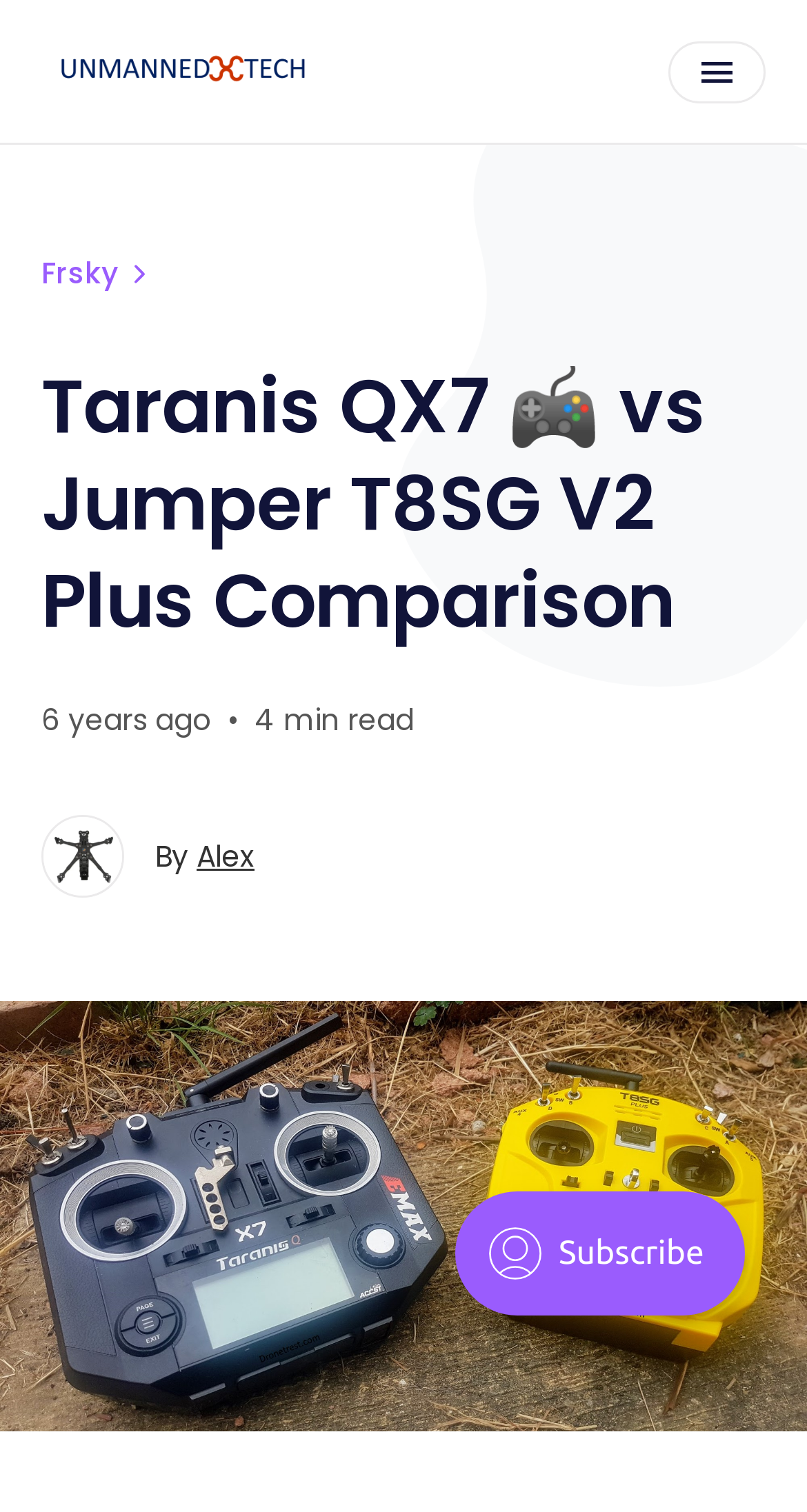What is the age of this article?
Using the image provided, answer with just one word or phrase.

6 years